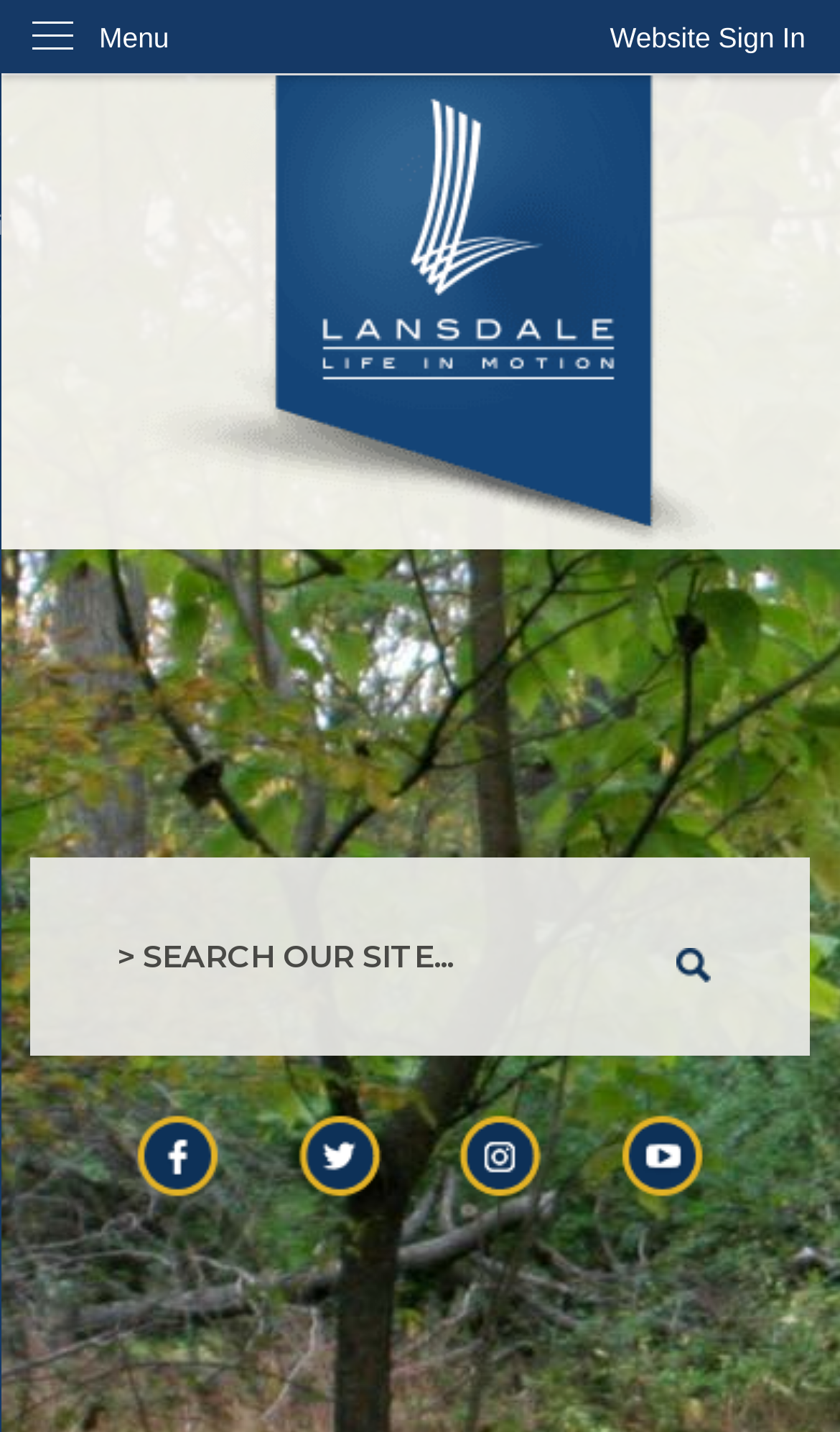Please determine the bounding box coordinates for the UI element described here. Use the format (top-left x, top-left y, bottom-right x, bottom-right y) with values bounded between 0 and 1: Menu

[0.0, 0.0, 0.235, 0.051]